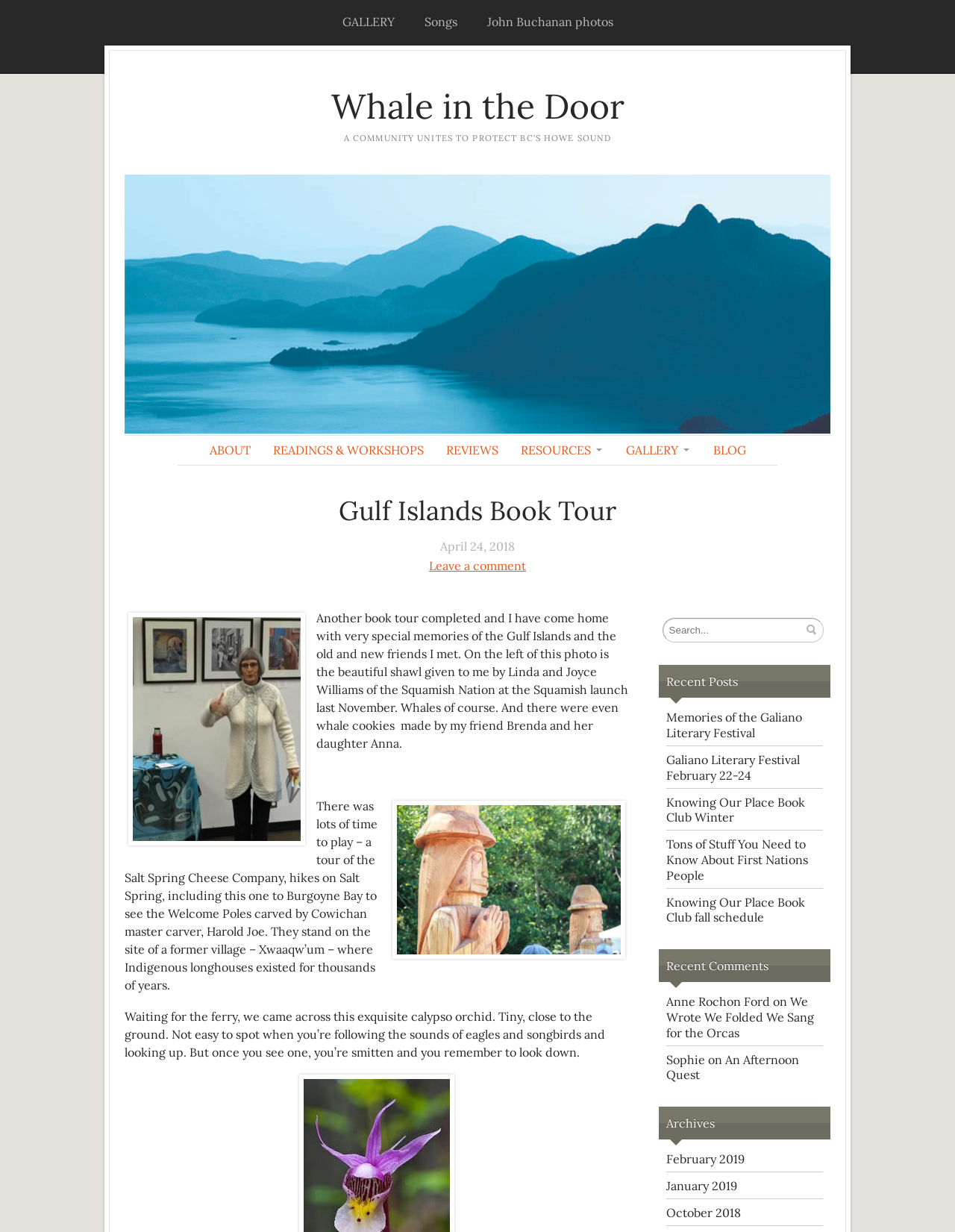Identify the webpage's primary heading and generate its text.

Whale in the Door